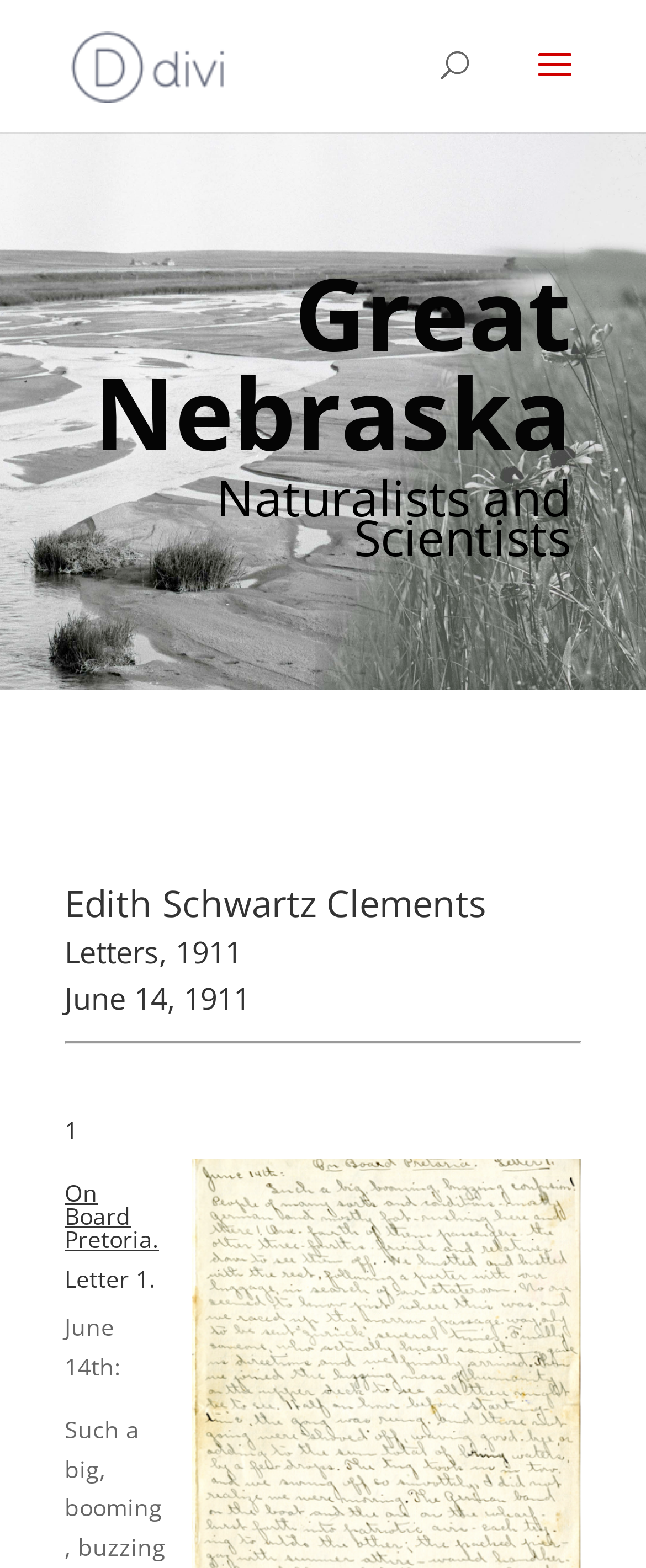What is the name of the naturalist?
Answer the question based on the image using a single word or a brief phrase.

Edith Schwartz Clements